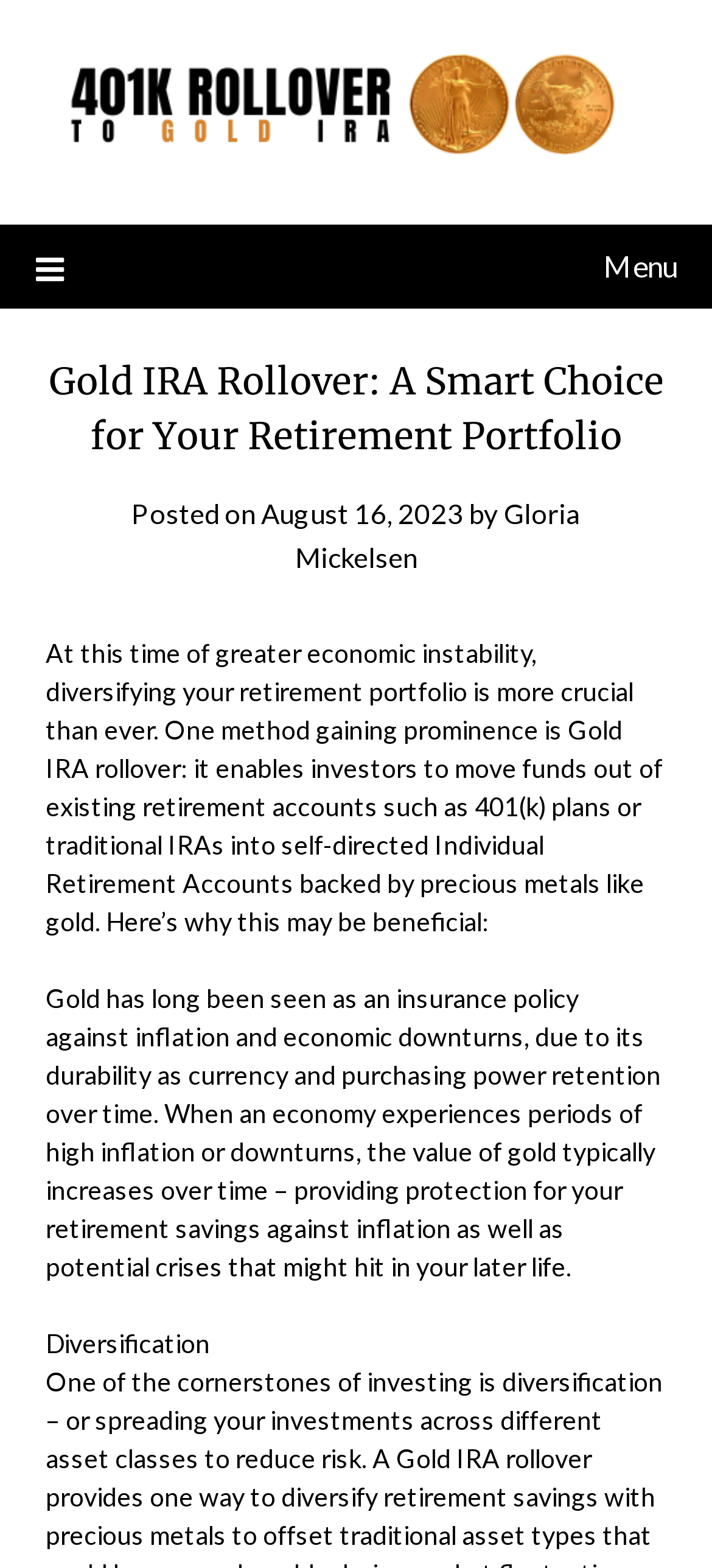Give a one-word or short-phrase answer to the following question: 
Who is the author of this article?

Gloria Mickelsen